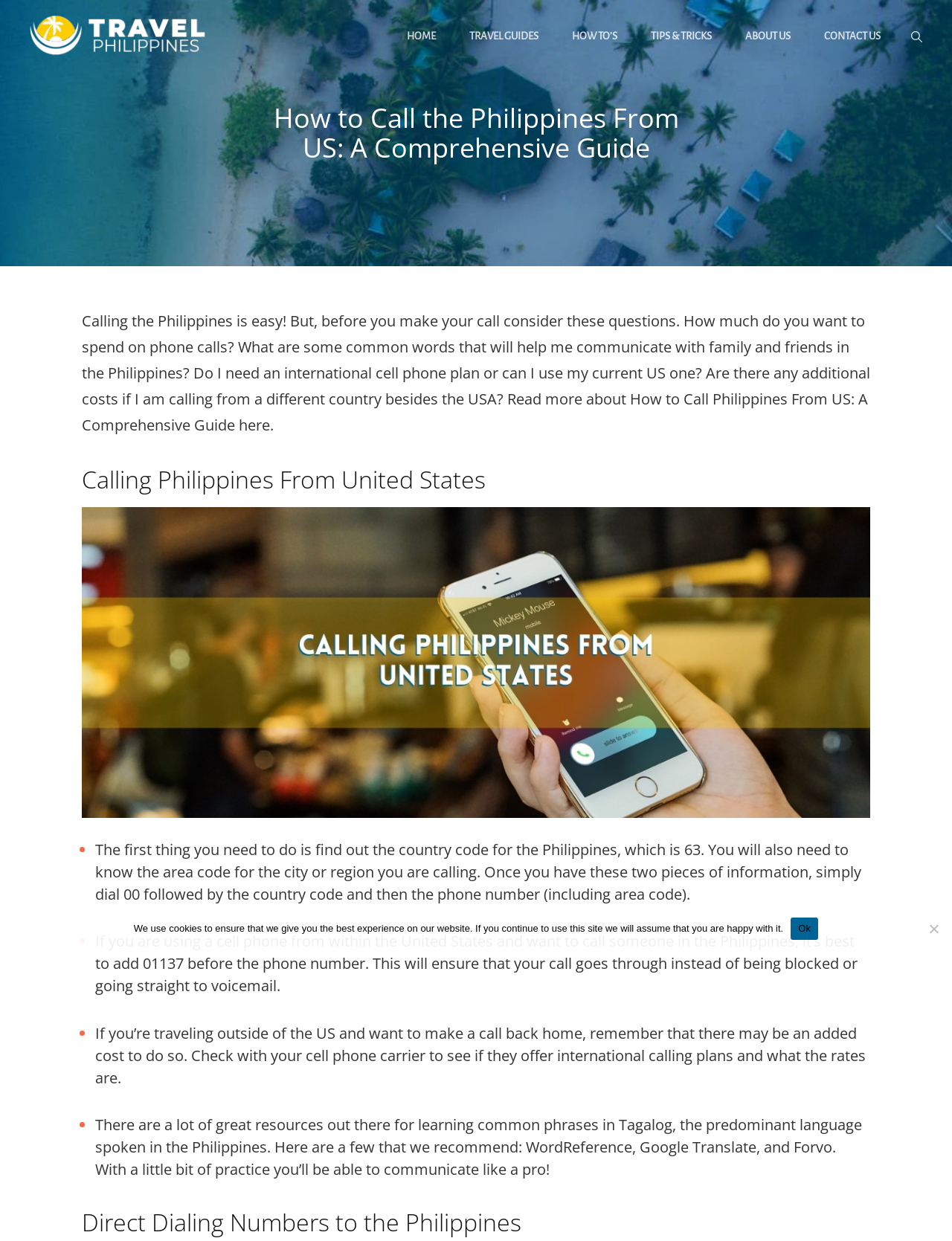Please find and report the bounding box coordinates of the element to click in order to perform the following action: "Read the previous post". The coordinates should be expressed as four float numbers between 0 and 1, in the format [left, top, right, bottom].

None